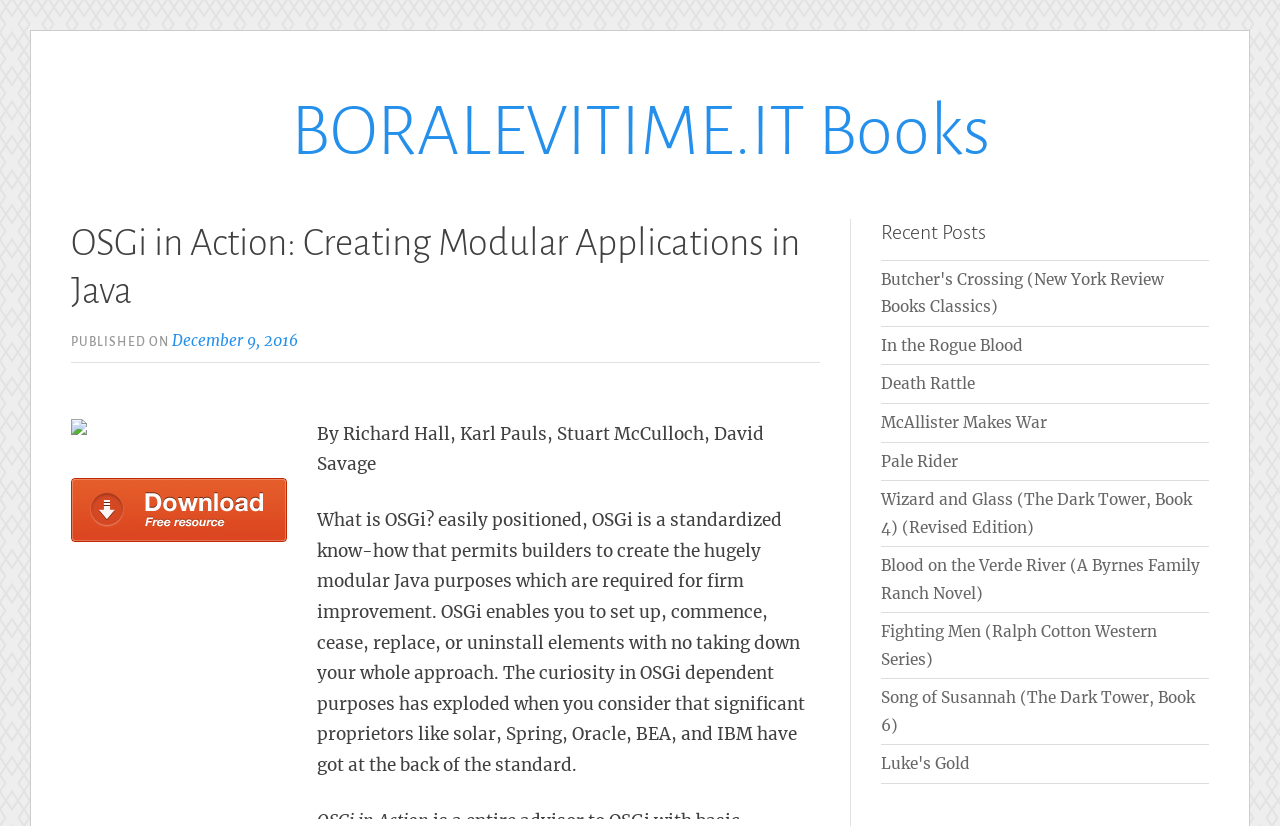Pinpoint the bounding box coordinates of the clickable area needed to execute the instruction: "Click on the 'GO' button". The coordinates should be specified as four float numbers between 0 and 1, i.e., [left, top, right, bottom].

None